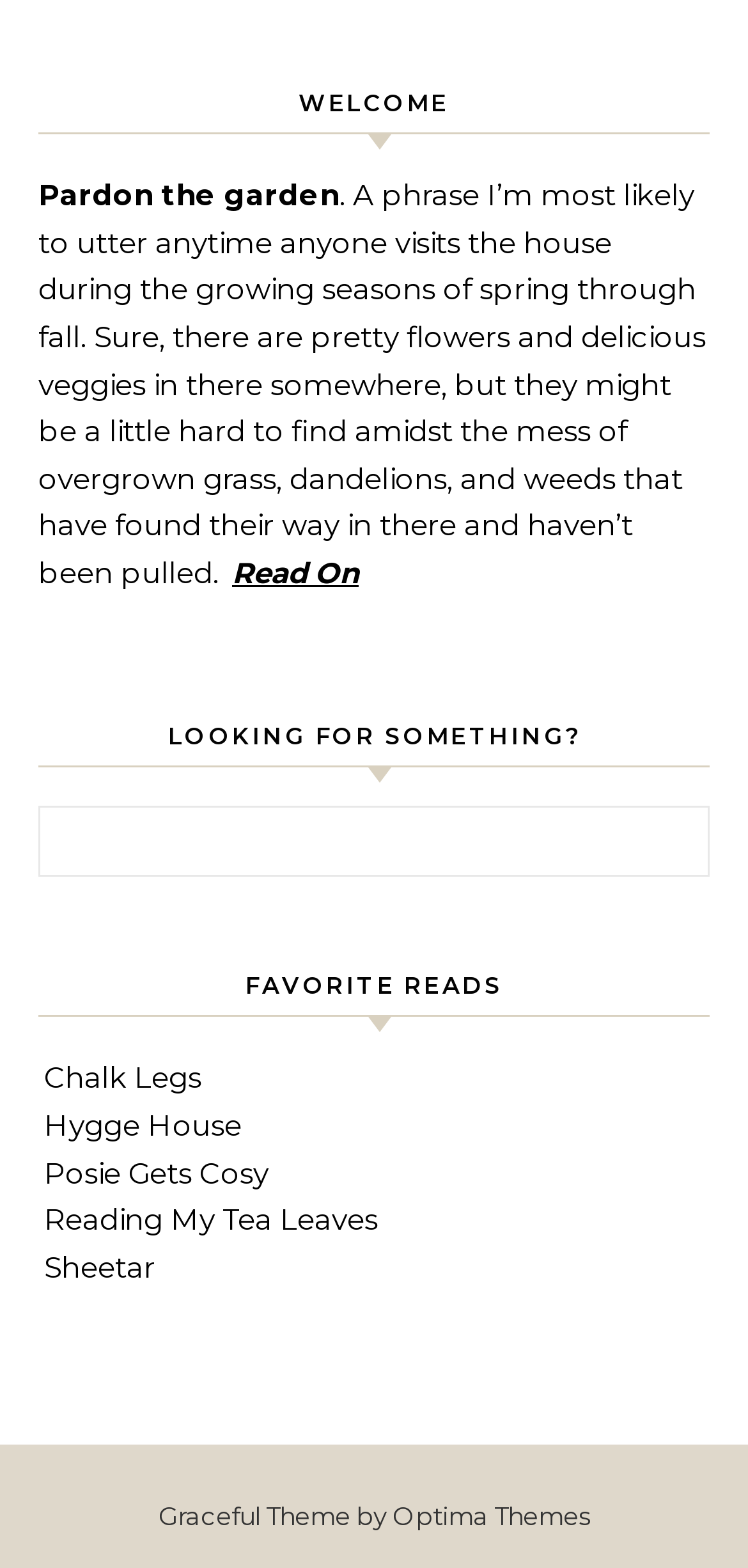Please indicate the bounding box coordinates for the clickable area to complete the following task: "Visit 'Chalk Legs'". The coordinates should be specified as four float numbers between 0 and 1, i.e., [left, top, right, bottom].

[0.059, 0.676, 0.269, 0.699]